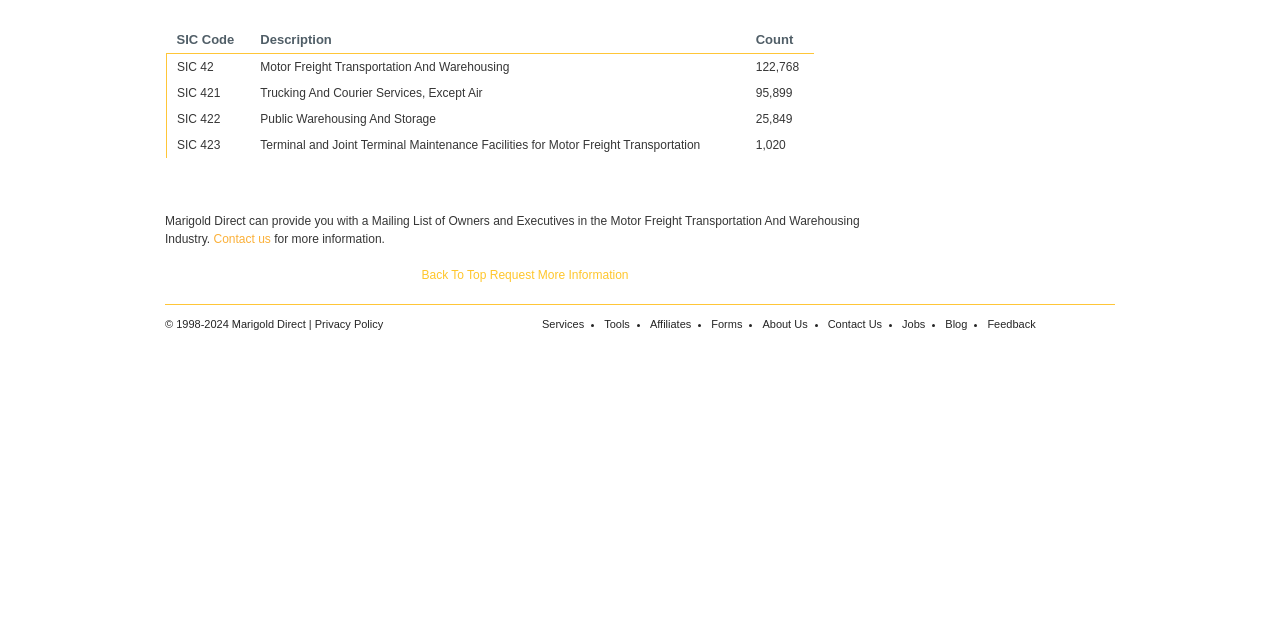Bounding box coordinates are specified in the format (top-left x, top-left y, bottom-right x, bottom-right y). All values are floating point numbers bounded between 0 and 1. Please provide the bounding box coordinate of the region this sentence describes: Motor Freight Transportation And Warehousing

[0.203, 0.094, 0.398, 0.116]